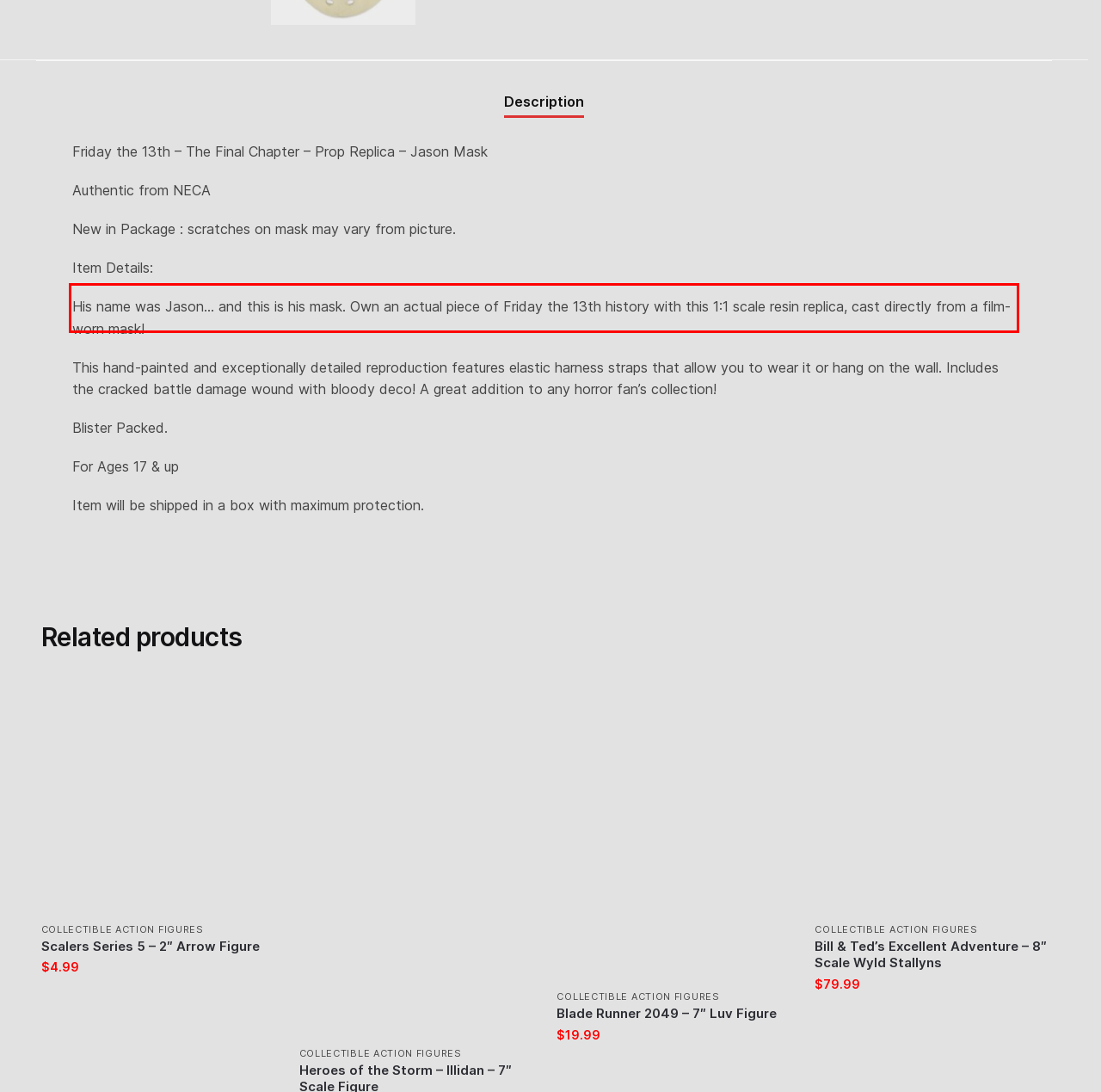Your task is to recognize and extract the text content from the UI element enclosed in the red bounding box on the webpage screenshot.

His name was Jason… and this is his mask. Own an actual piece of Friday the 13th history with this 1:1 scale resin replica, cast directly from a film-worn mask!